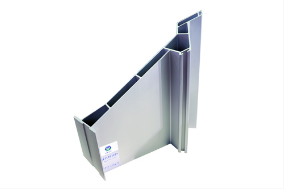Offer an in-depth description of the image shown.

The image showcases a sophisticated aluminum profile designed for large parts of rail transit systems. The profile features a sleek and modern design characterized by clean lines and a polished surface, emphasizing the material's lightweight and durable properties. This specific aluminum component is part of the Conglin Aluminum product line, which is known for its research and development in aluminum alloy deep processing and manufacturing. Such profiles are critical in applications ranging from motor cars to subways and intercity vehicles, enhancing both structural integrity and overall performance in transport solutions. The image reflects the high standards of engineering involved in creating components that meet the demands of both domestic and international rail projects.